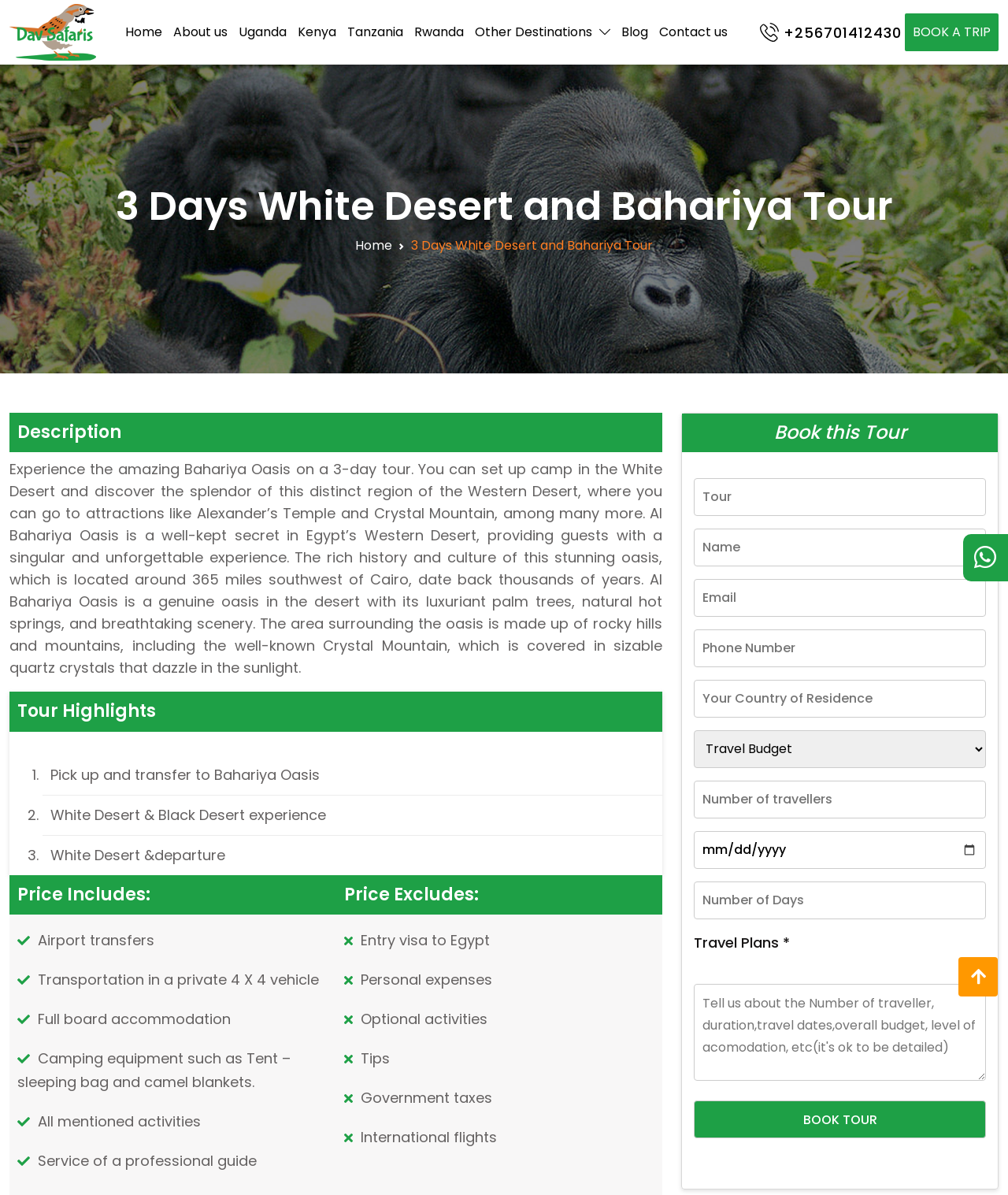Use a single word or phrase to answer the question: 
How can I book this tour?

Fill out the contact form